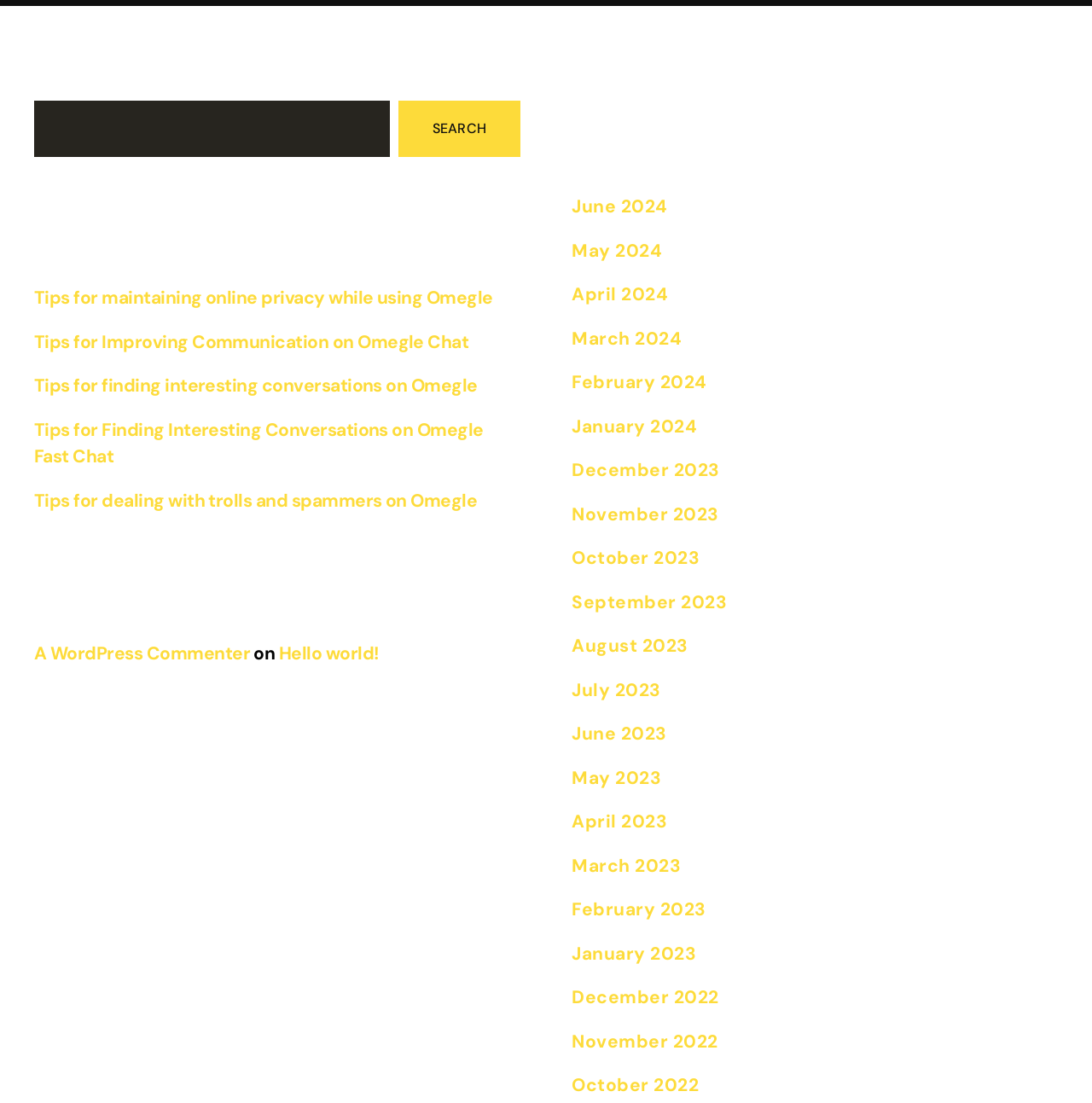What is the purpose of the search box?
Please give a detailed answer to the question using the information shown in the image.

The search box is located at the top left of the webpage, with a 'Search' button next to it. This suggests that the search box is used to search for content within the website.